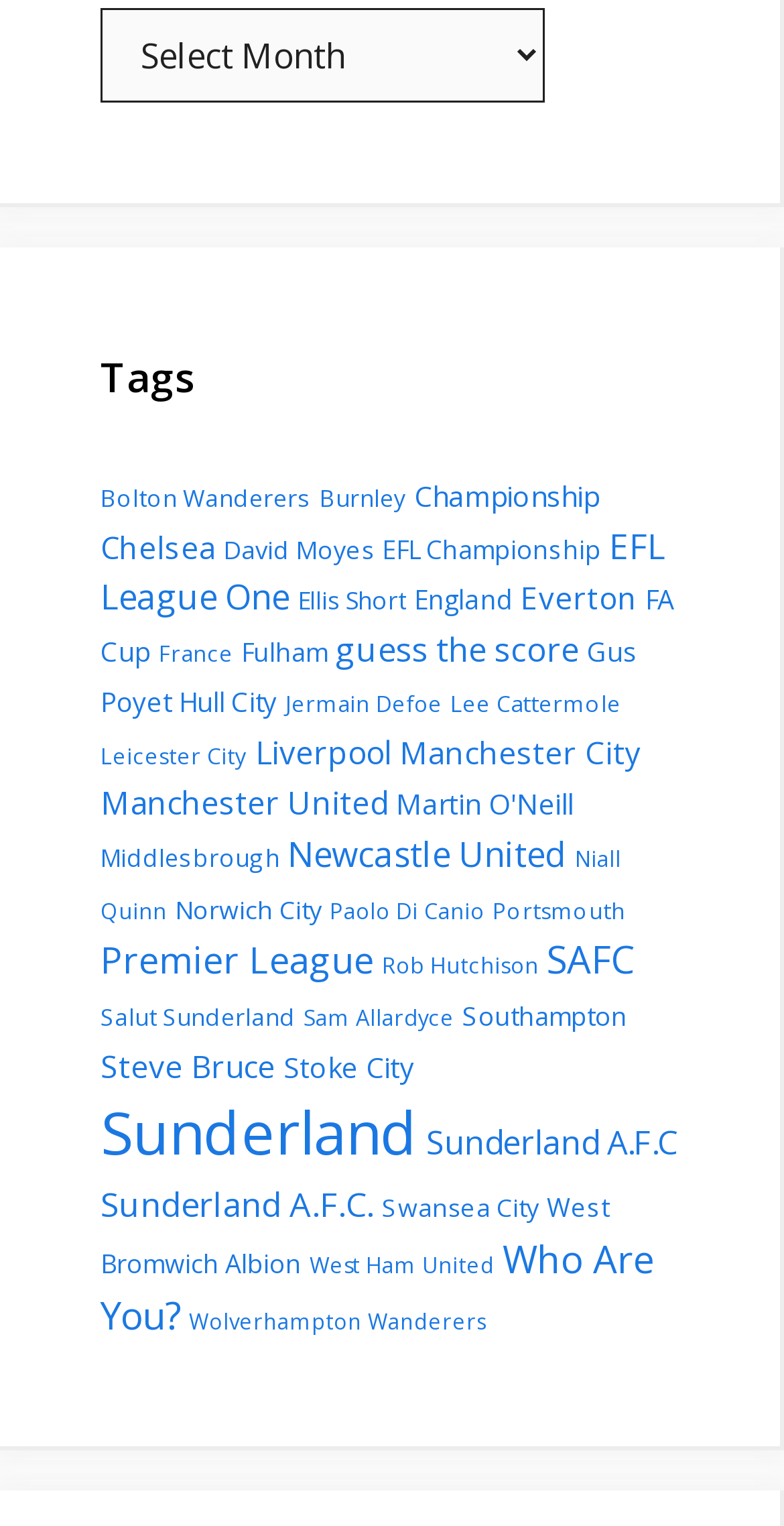How many tags are available?
From the screenshot, provide a brief answer in one word or phrase.

45